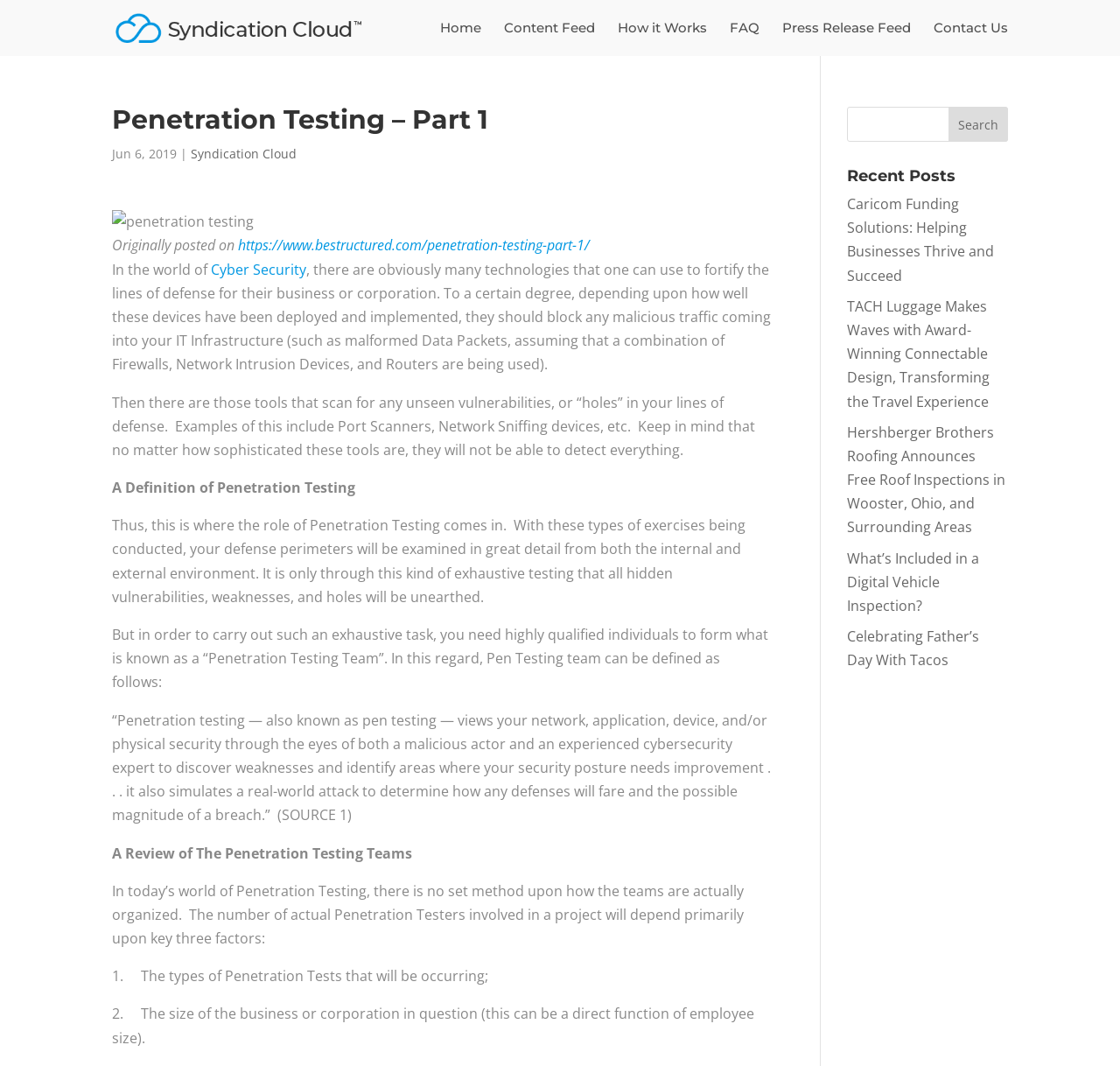What type of security is being discussed?
Carefully analyze the image and provide a thorough answer to the question.

The type of security being discussed can be determined by reading the article, which mentions 'Cyber Security' as the context in which penetration testing is being discussed.